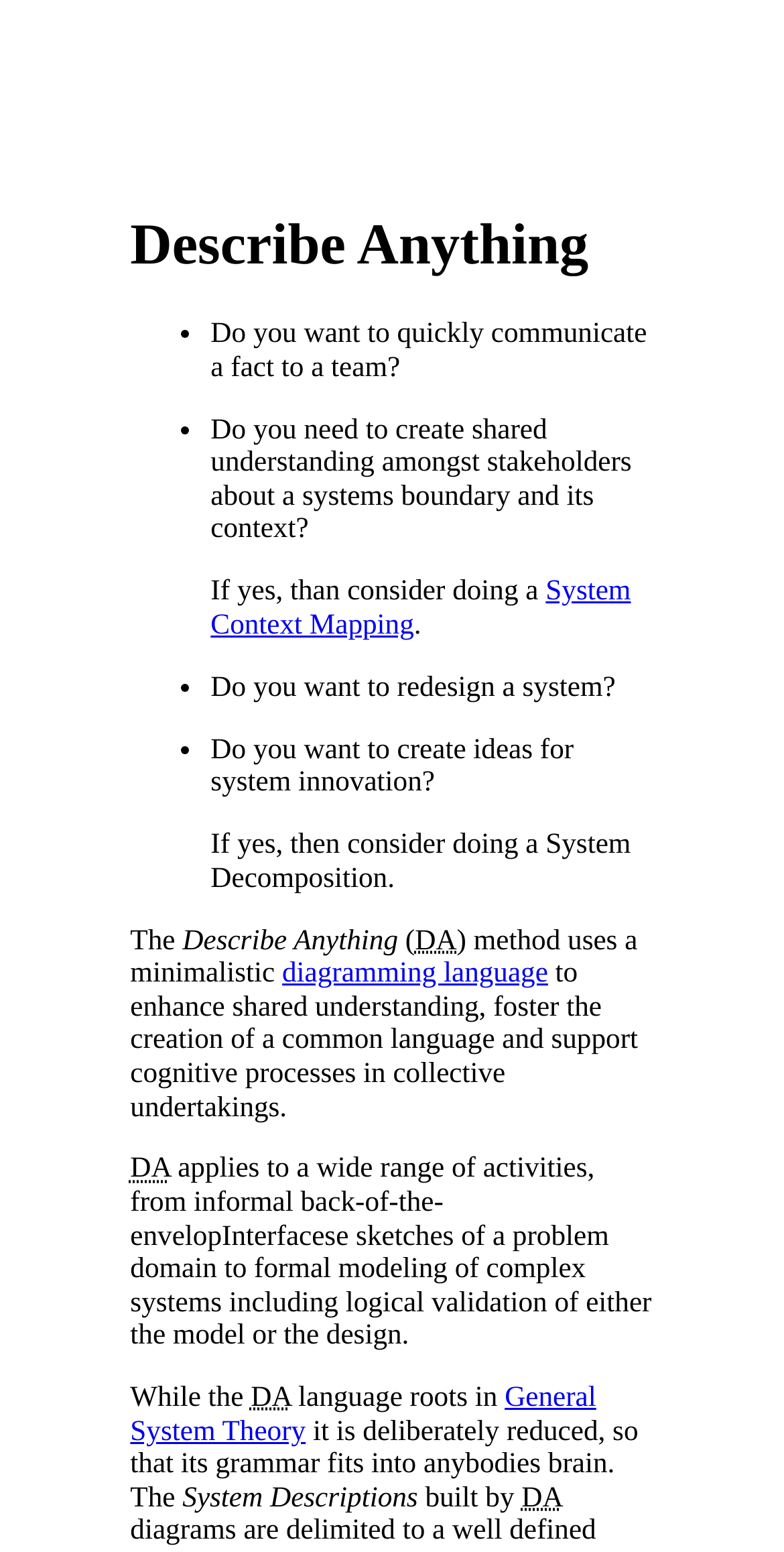What is the goal of the Describe Anything method?
Provide an in-depth answer to the question, covering all aspects.

The webpage explains that the Describe Anything method aims to support cognitive processes in collective undertakings, which means it is designed to help people work together more effectively.